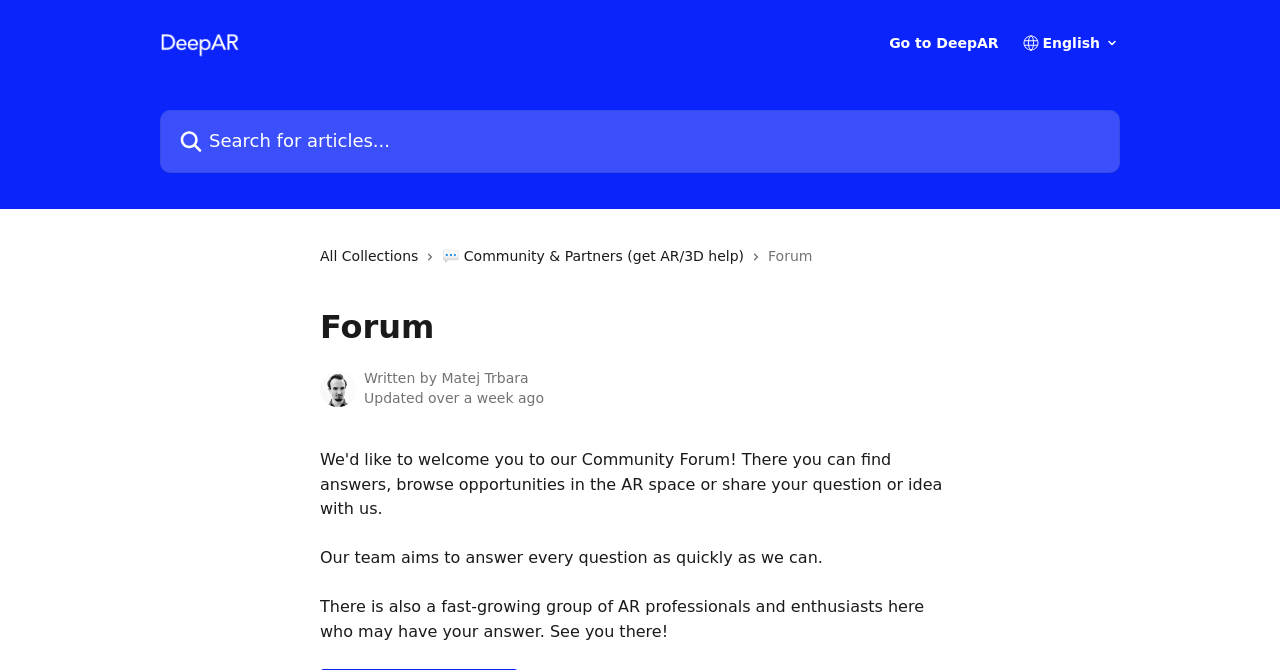Provide a comprehensive caption for the webpage.

The webpage is a forum help center with a header section at the top, spanning the entire width of the page. The header contains a logo image with the text "DeepAR Help Center" on the left, followed by a link to "Go to DeepAR" on the right. There is also a combobox and two small images on the right side of the header. Below the header, there is a search bar with a placeholder text "Search for articles..." and a small image on the left.

Below the search bar, there are three links: "All Collections" on the left, "💬 Community & Partners (get AR/3D help)" in the middle, and a "Forum" label on the right. Each link has a small image next to it.

Further down, there is a section with a header that spans half of the page's width. This section contains an image of a person, Matej Trbara, with a label "Written by" and a timestamp "Updated over a week ago" below it. Below this section, there are two paragraphs of text, one stating that the team aims to answer every question as quickly as possible, and the other mentioning a fast-growing group of AR professionals and enthusiasts who may have answers to questions.